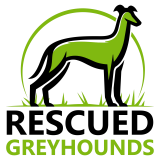Create a detailed narrative of what is happening in the image.

The image showcases the logo for "Rescued Greyhounds," featuring an elegant silhouette of a greyhound in a vibrant green color. The graphic is enclosed within a circular design, symbolizing unity and care for the breed. The text prominently below the greyhound reads "RESCUED GREYHOUNDS," emphasizing the organization's mission to support and promote the adoption of retired racing greyhounds. This logo reflects the organization's dedication to raising awareness about these dogs, highlighting their attributes, such as intelligence and speed, while encouraging their rescue and adoption into loving homes.